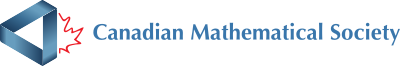Break down the image and provide a full description, noting any significant aspects.

The image features the logo of the Canadian Mathematical Society (CMS), which visually represents the organization's commitment to the advancement of mathematics in Canada. The design includes a stylized geometric figure alongside the organization’s name, "Canadian Mathematical Society," rendered in a professional blue font. This logo serves as a strong visual identity for the CMS, prominently displayed on their webpage dedicated to a tenure-track position in Mathematical Physics at the University of Calgary, illustrating the society's involvement in academic recruitment and support for the mathematics community.